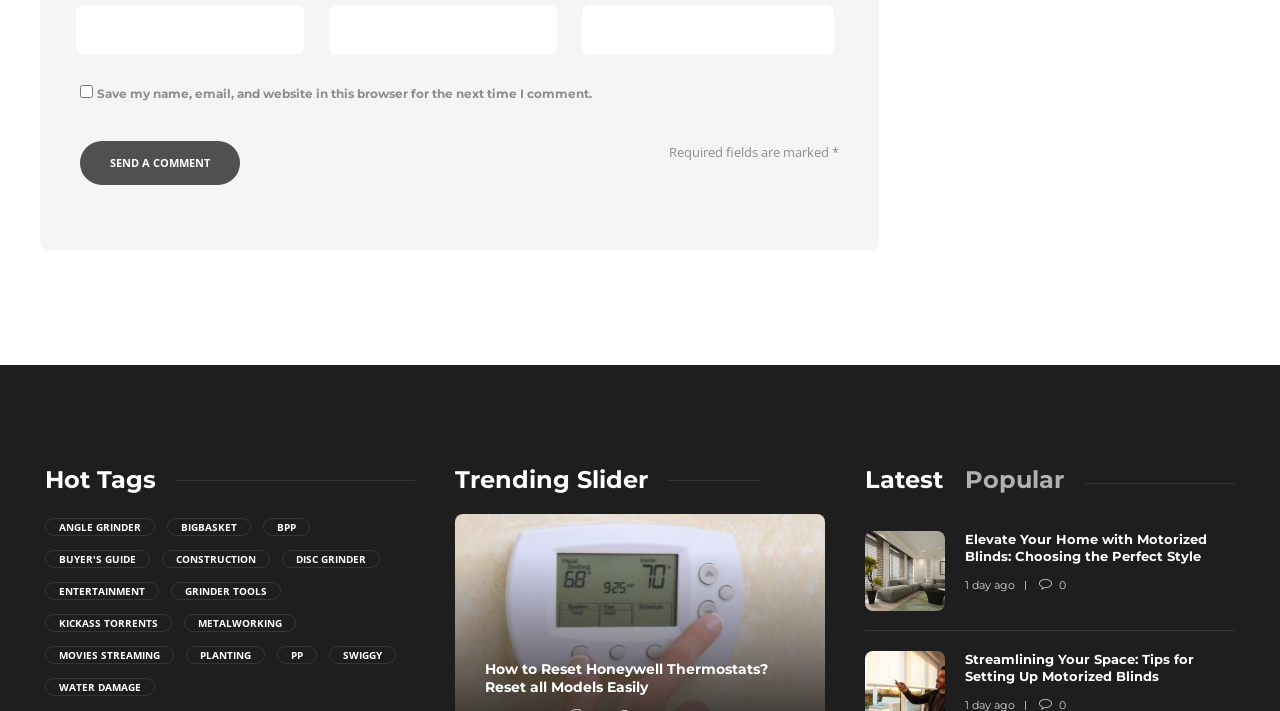Reply to the question with a single word or phrase:
What is the label of the checkbox?

Save my name, email, and website in this browser for the next time I comment.